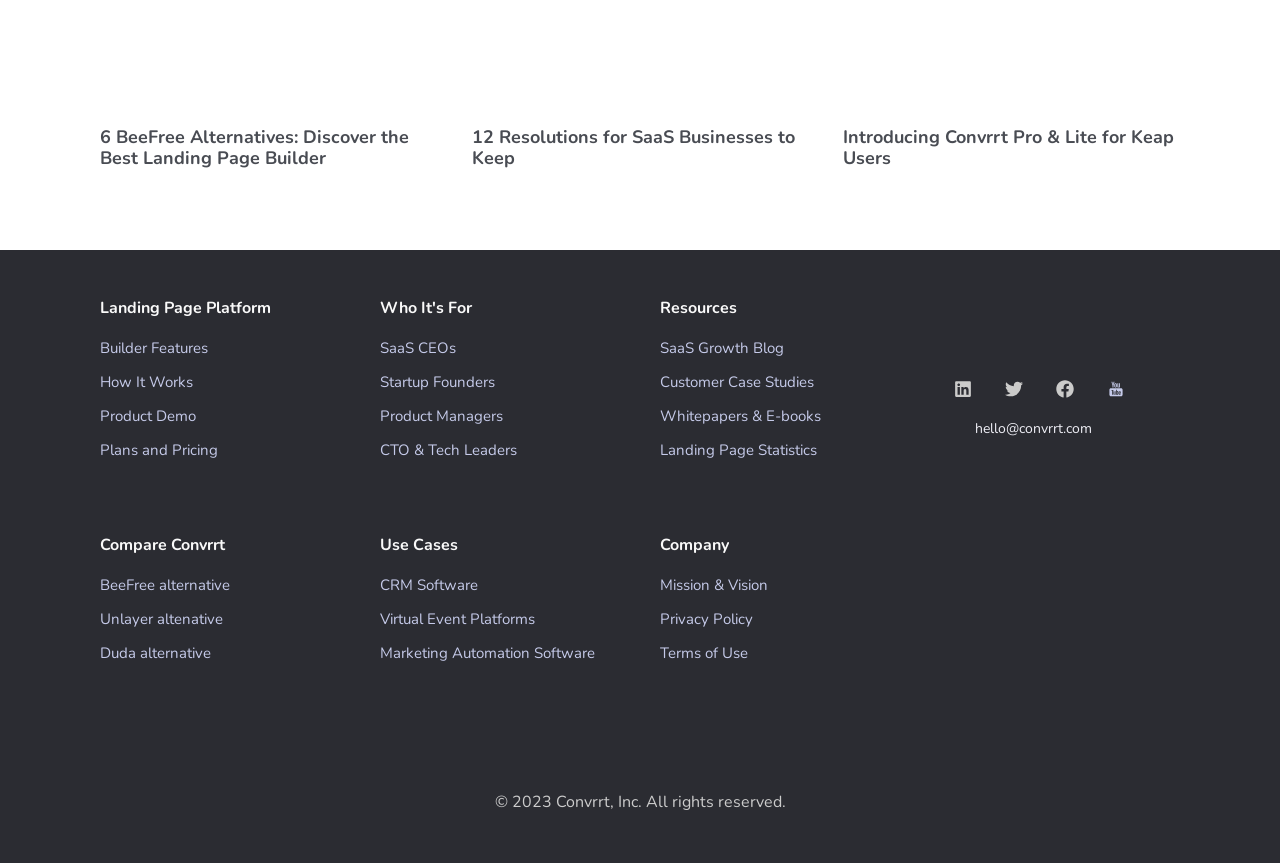Find the bounding box coordinates of the area to click in order to follow the instruction: "Read the 'Landing Page Platform' heading".

[0.078, 0.348, 0.266, 0.366]